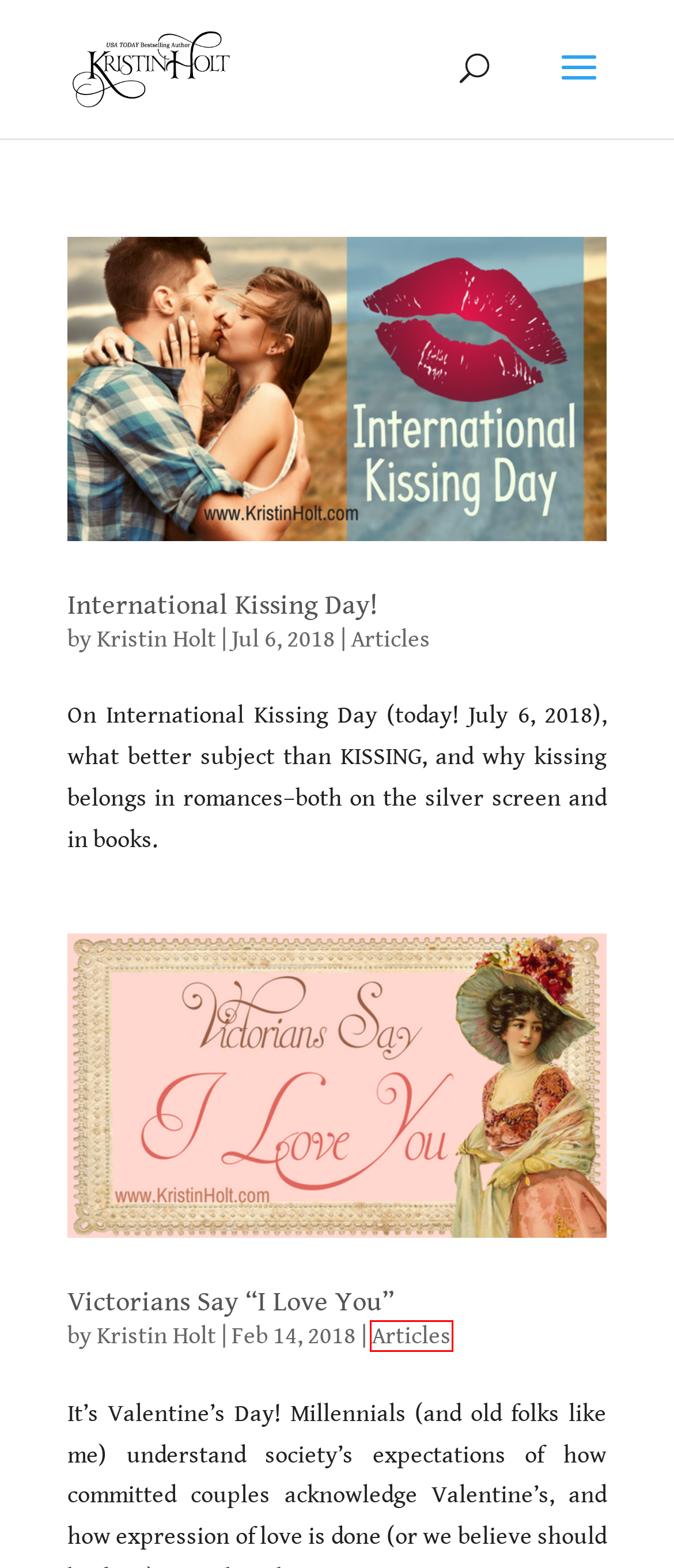You are provided with a screenshot of a webpage that includes a red rectangle bounding box. Please choose the most appropriate webpage description that matches the new webpage after clicking the element within the red bounding box. Here are the candidates:
A. Amazon.com: Audible Books & Originals
B. Books by Kristin Holt - Kristin Holt
C. Kristin Holt, Author at Kristin Holt
D. Kristin Holt | USAT Bestselling Author, Sweet American Historical Romance
E. Victorians Say "I Love You" - Kristin Holt
F. Articles Archives - Kristin Holt
G. Privacy Policy - Kristin Holt
H. International Kissing Day! - Kristin Holt

F